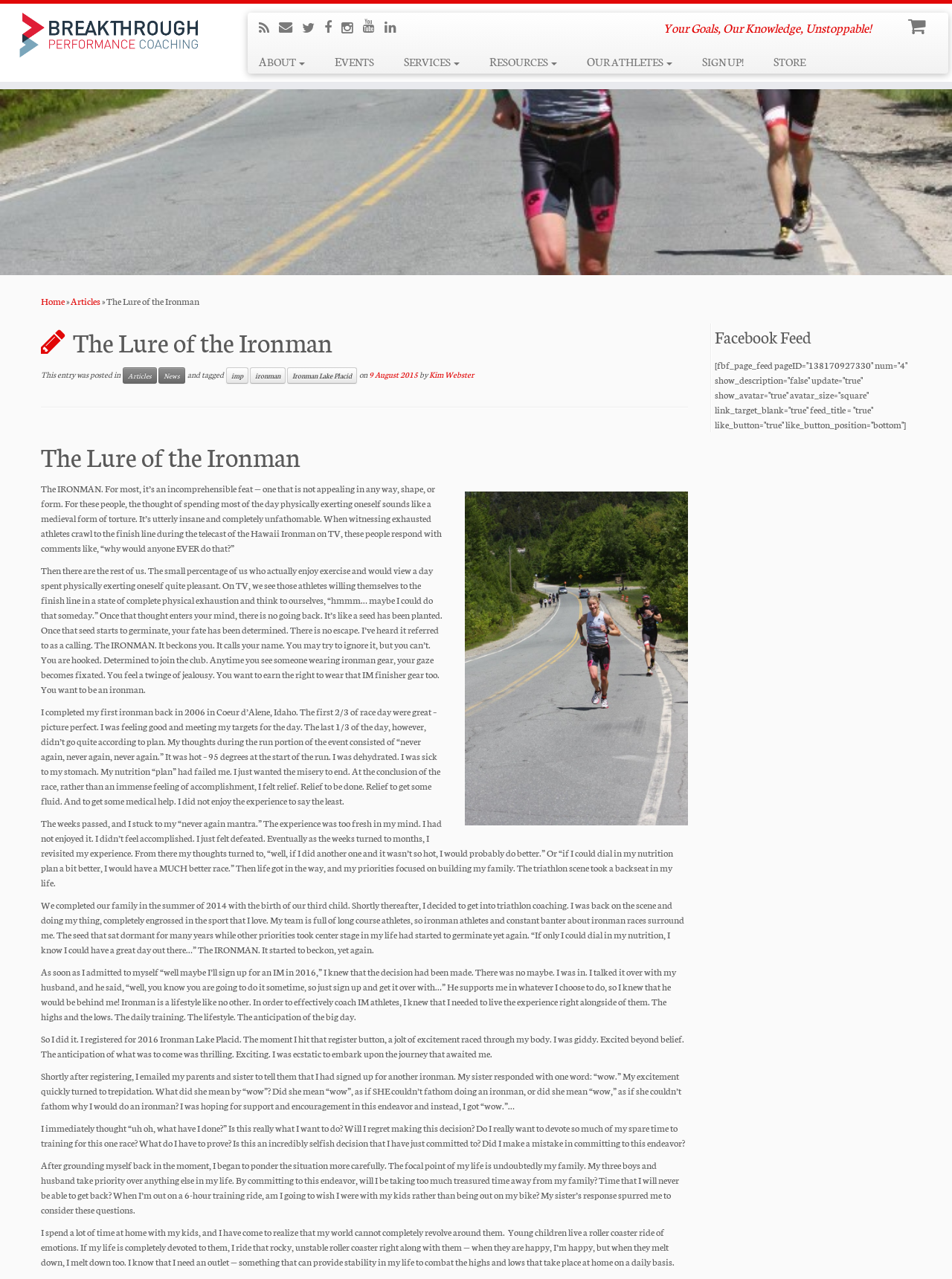Please provide the bounding box coordinates for the element that needs to be clicked to perform the following instruction: "Click the 'STORE' link". The coordinates should be given as four float numbers between 0 and 1, i.e., [left, top, right, bottom].

[0.797, 0.039, 0.862, 0.058]